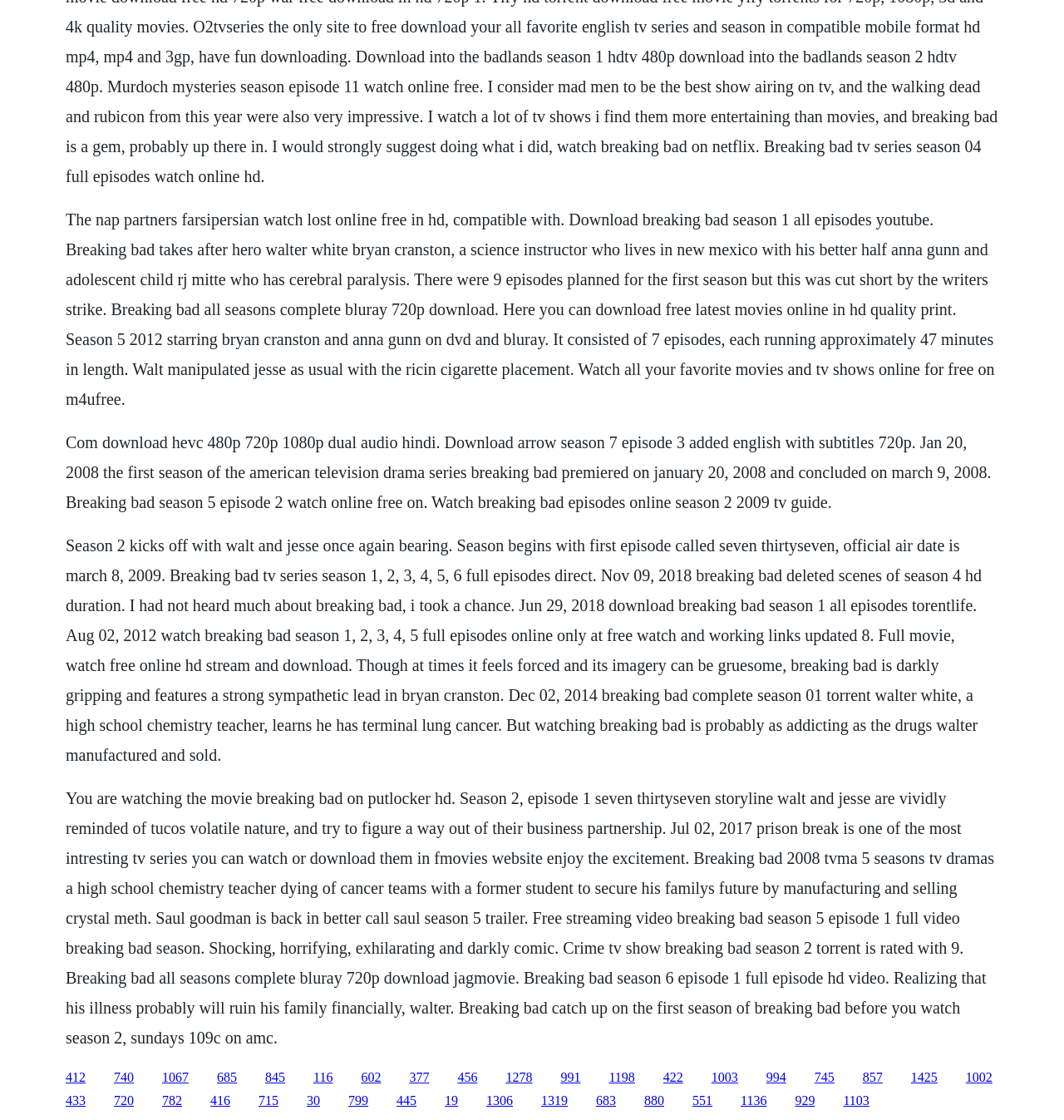Determine the bounding box coordinates for the HTML element mentioned in the following description: "1319". The coordinates should be a list of four floats ranging from 0 to 1, represented as [left, top, right, bottom].

[0.509, 0.977, 0.534, 0.989]